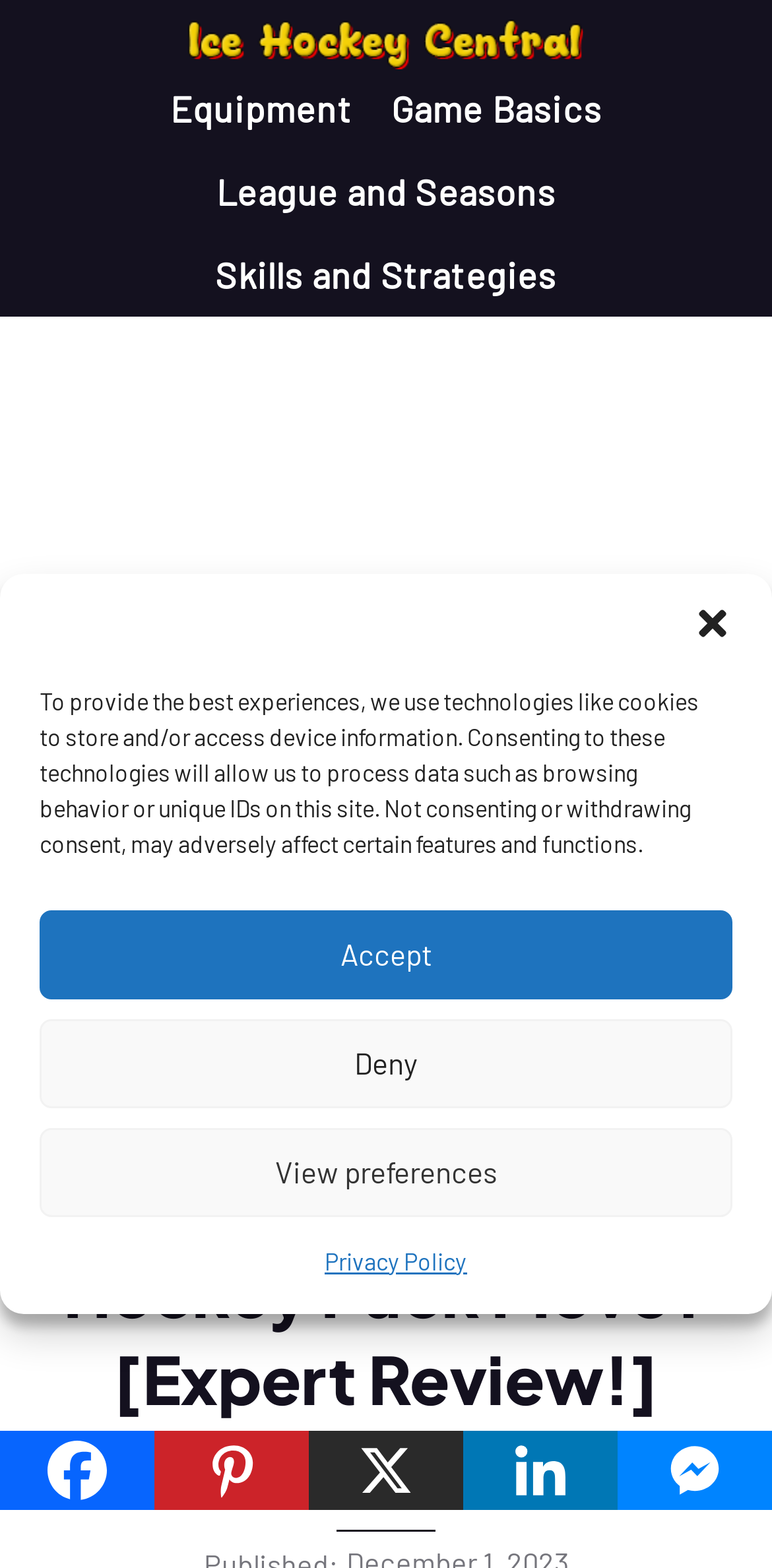Locate the bounding box coordinates of the clickable region necessary to complete the following instruction: "Read the article by 'Travis Strauss'". Provide the coordinates in the format of four float numbers between 0 and 1, i.e., [left, top, right, bottom].

[0.388, 0.942, 0.612, 0.964]